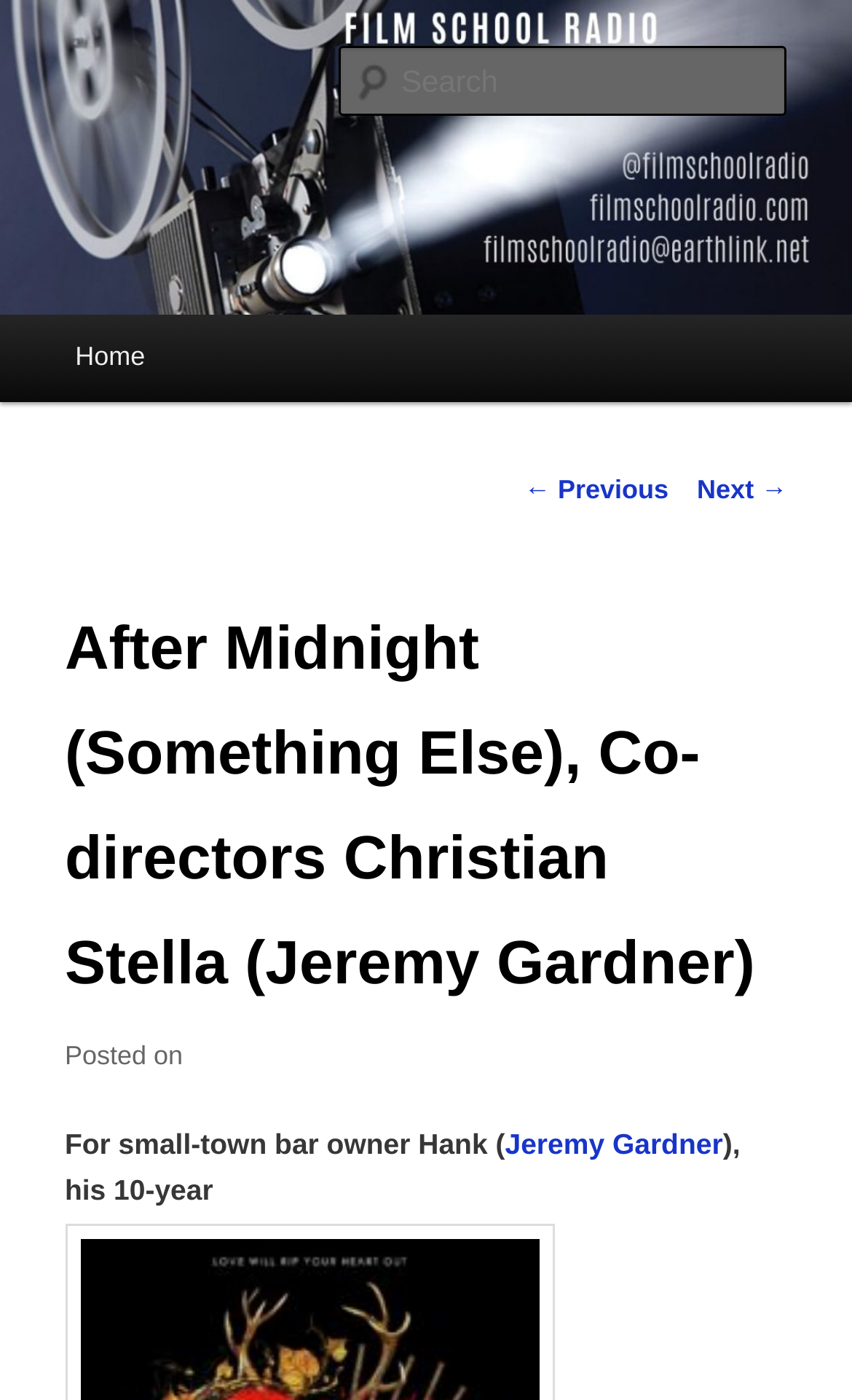Determine the main headline of the webpage and provide its text.

Film School Radio hosted by Mike Kaspar